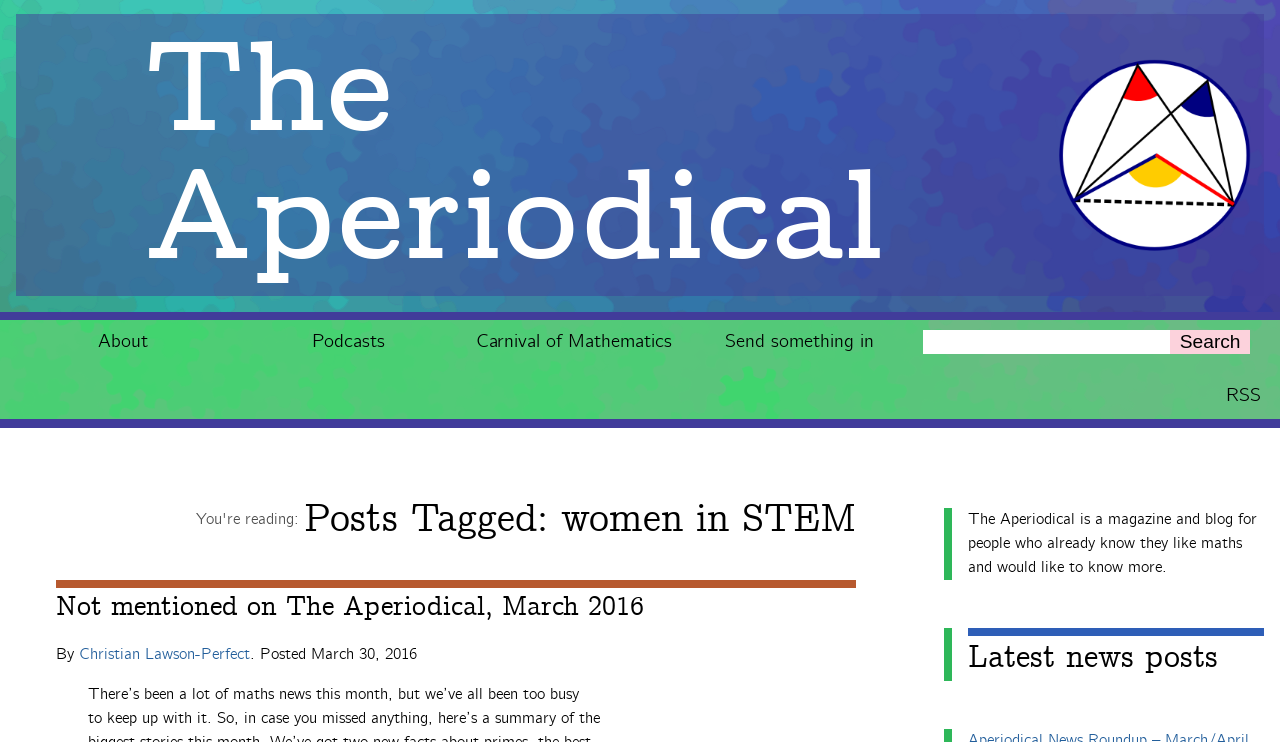Pinpoint the bounding box coordinates of the clickable area needed to execute the instruction: "Click the logo". The coordinates should be specified as four float numbers between 0 and 1, i.e., [left, top, right, bottom].

[0.012, 0.019, 0.988, 0.399]